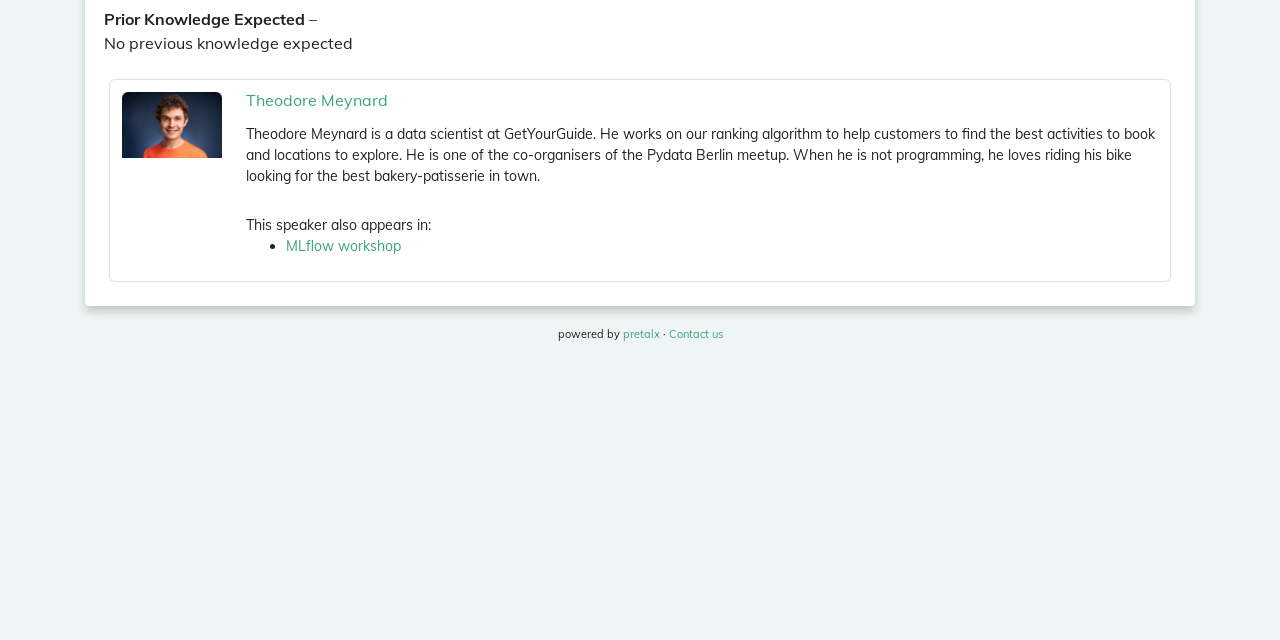Based on the element description pretalx, identify the bounding box coordinates for the UI element. The coordinates should be in the format (top-left x, top-left y, bottom-right x, bottom-right y) and within the 0 to 1 range.

[0.486, 0.51, 0.515, 0.532]